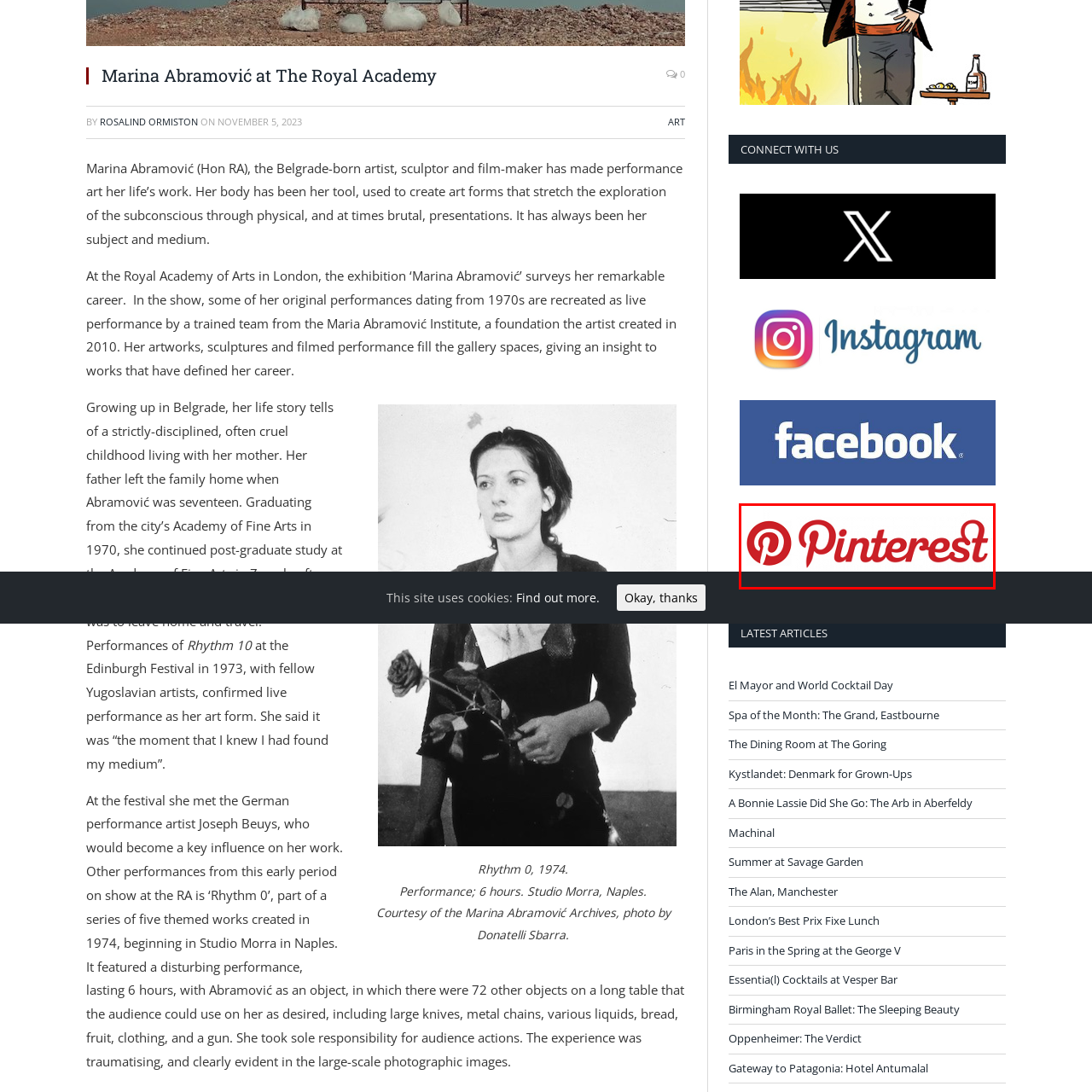Offer a detailed caption for the image that is surrounded by the red border.

The image features the iconic logo of Pinterest, prominently displayed with a stylized red "P" enclosed within a circular shape. The logo is presented in a bold, eye-catching font that embodies the platform's emphasis on creativity, inspiration, and visual discovery. Below the logo, the word "Pinterest" is written in a modern, sans-serif typeface, also in red, reflecting the brand's vibrant and dynamic nature. This logo serves as a recognizable symbol for users engaging with the platform, which is dedicated to helping individuals discover and save ideas across a variety of interests, from home decor to fashion and beyond.